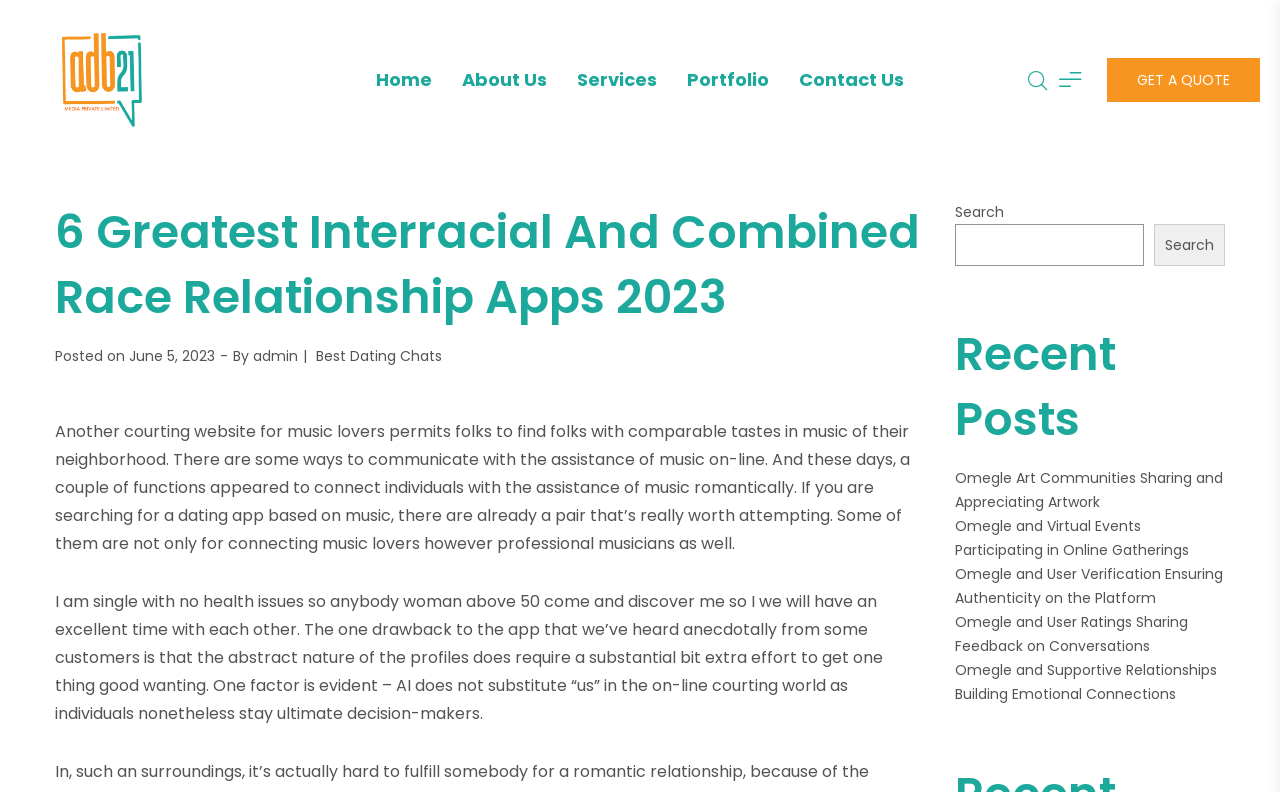Respond with a single word or phrase for the following question: 
What is the author of the latest article?

admin